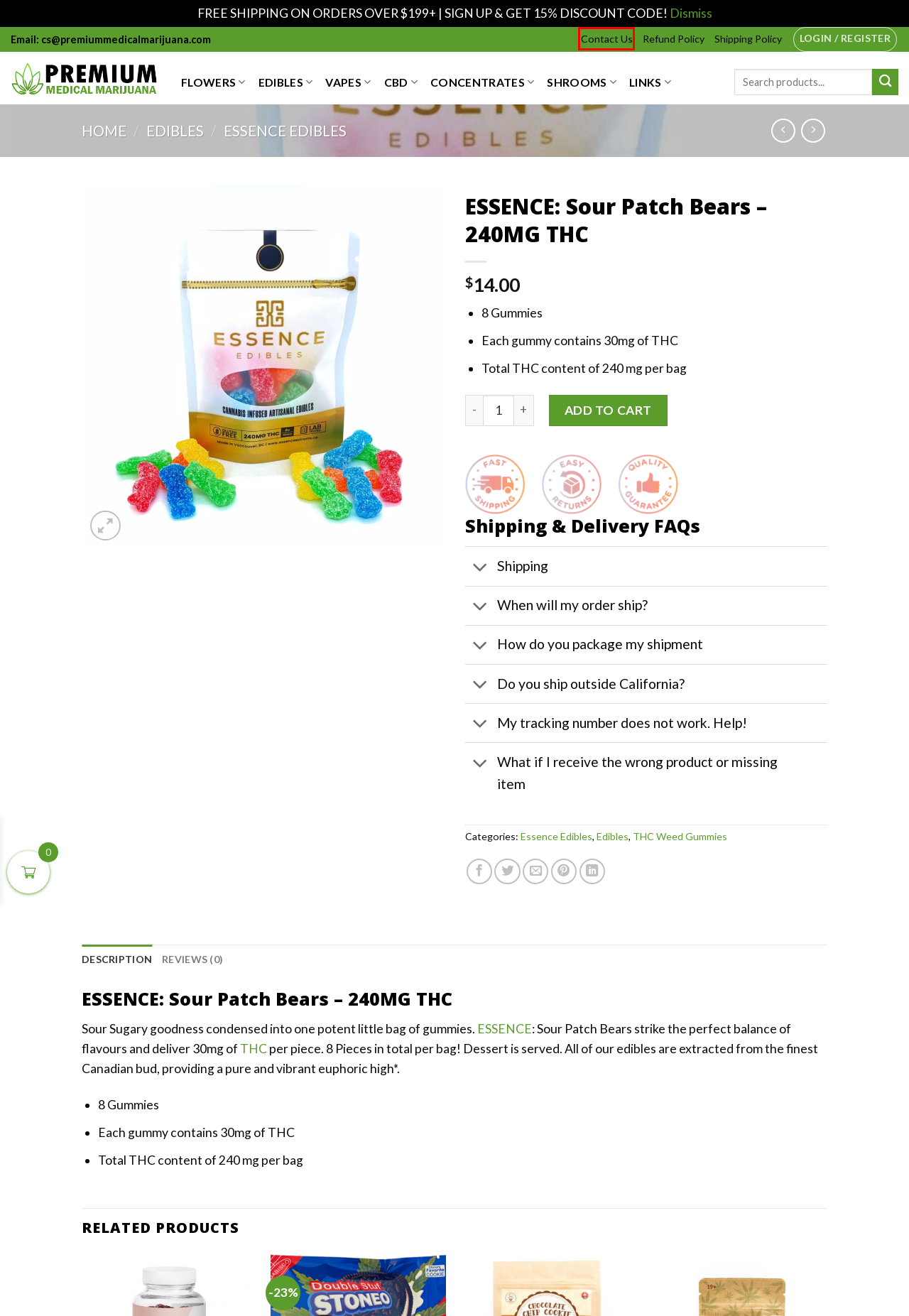You are presented with a screenshot of a webpage that includes a red bounding box around an element. Determine which webpage description best matches the page that results from clicking the element within the red bounding box. Here are the candidates:
A. Contact | Colorado Cannabis Dispensary | Most Trusted Online Dispensary
B. Vape Carts | Disposable Weed Pen | Weed Vape Pen | Weed pen
C. Essence Edibles | Colorado Cannabis Dispensary | Most Trusted Online Dispensary
D. THC Weed Gummies | Colorado Cannabis Dispensary | Most Trusted Online Dispensary
E. My Account | Colorado Cannabis Dispensary | Most Trusted Online Dispensary
F. Marijuana Dispensary | Colorado Cannabis Dispensary | Most Trusted Online Dispensary
G. Refund Policy | Colorado Cannabis Dispensary | Most Trusted Online Dispensary
H. Shipping Policy | Colorado Cannabis Dispensary | Most Trusted Online Dispensary

A